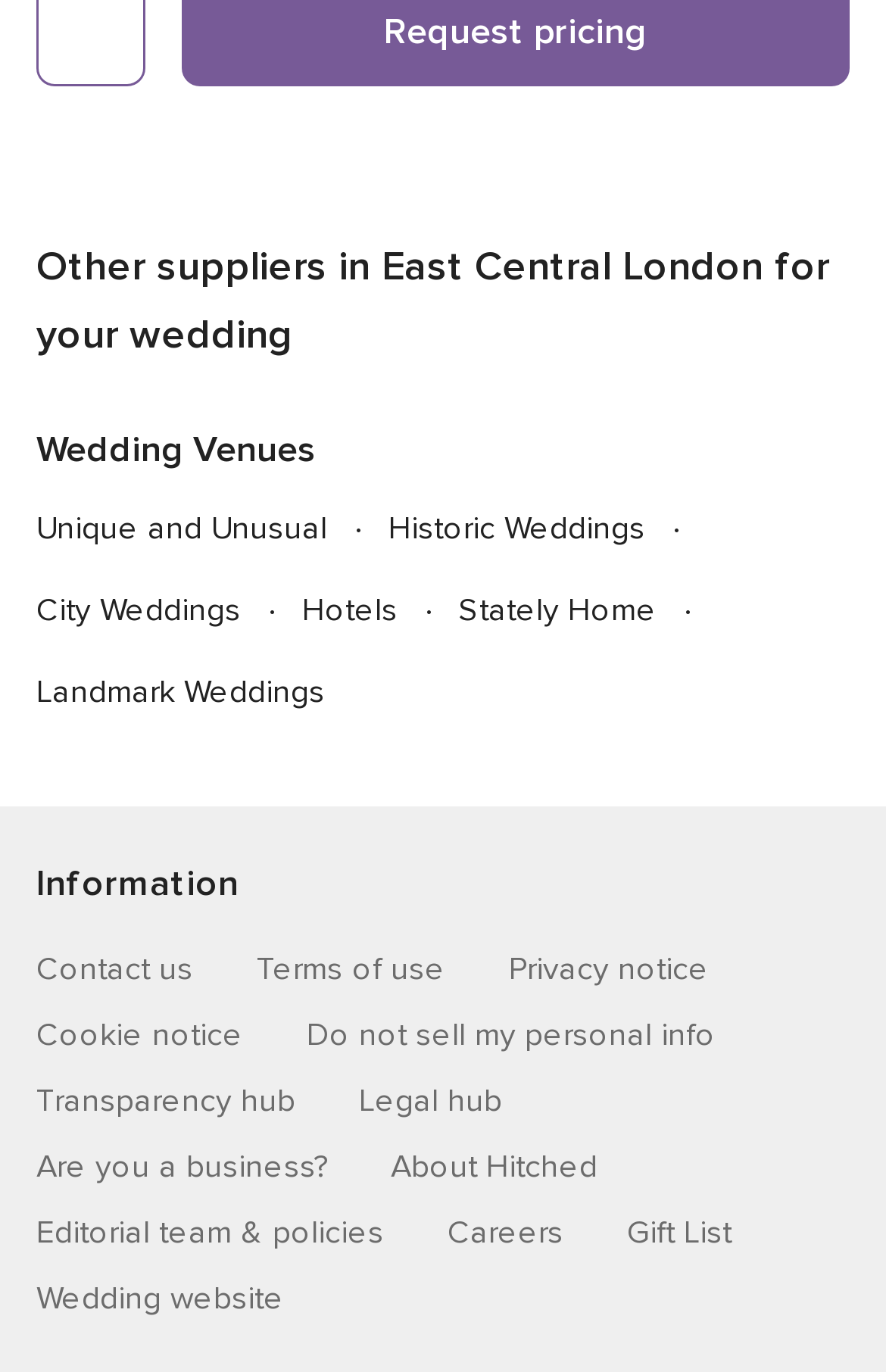Please specify the bounding box coordinates of the clickable region to carry out the following instruction: "Create a wedding website". The coordinates should be four float numbers between 0 and 1, in the format [left, top, right, bottom].

[0.041, 0.929, 0.321, 0.964]